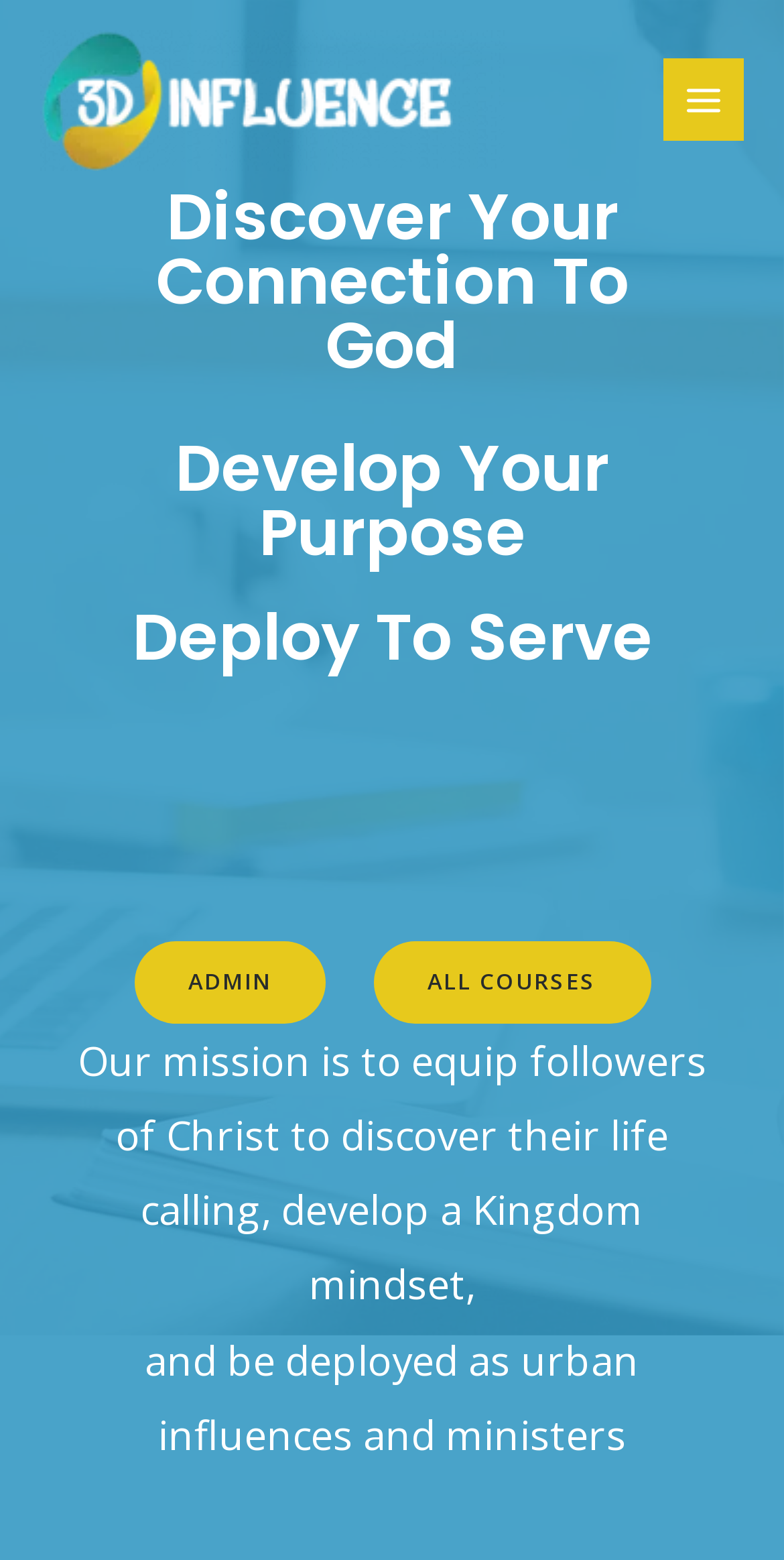Craft a detailed narrative of the webpage's structure and content.

The webpage is titled "Home-backup-2-19 – 3D Influence" and has a prominent link at the top with the same title. To the right of this link is a button labeled "MAIN MENU". 

Below the title link, there is an image, and to the right of the image, three headings are stacked vertically. The top heading reads "Discover Your Connection To God", followed by "Develop Your Purpose", and then "Deploy To Serve". 

To the right of the image, there are two links, "ADMIN" and "ALL COURSES", positioned side by side. Below these links, there is a paragraph of text that spans across the page, stating the mission of the organization, which is to equip followers of Christ to discover their life calling, develop a Kingdom mindset, and be deployed as urban influences and ministers.